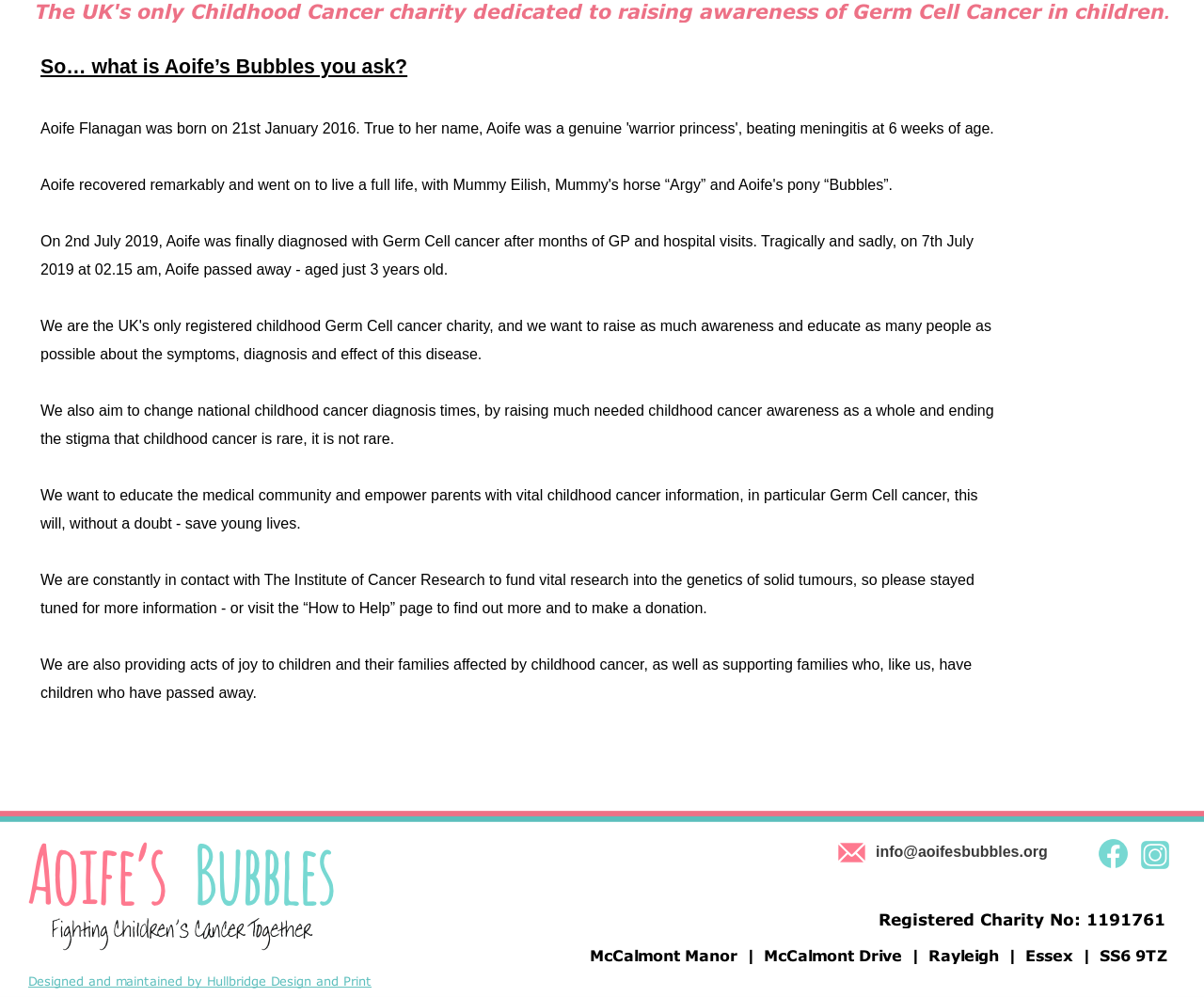Find and provide the bounding box coordinates for the UI element described here: "info@aoifesbubbles.org". The coordinates should be given as four float numbers between 0 and 1: [left, top, right, bottom].

[0.727, 0.846, 0.87, 0.862]